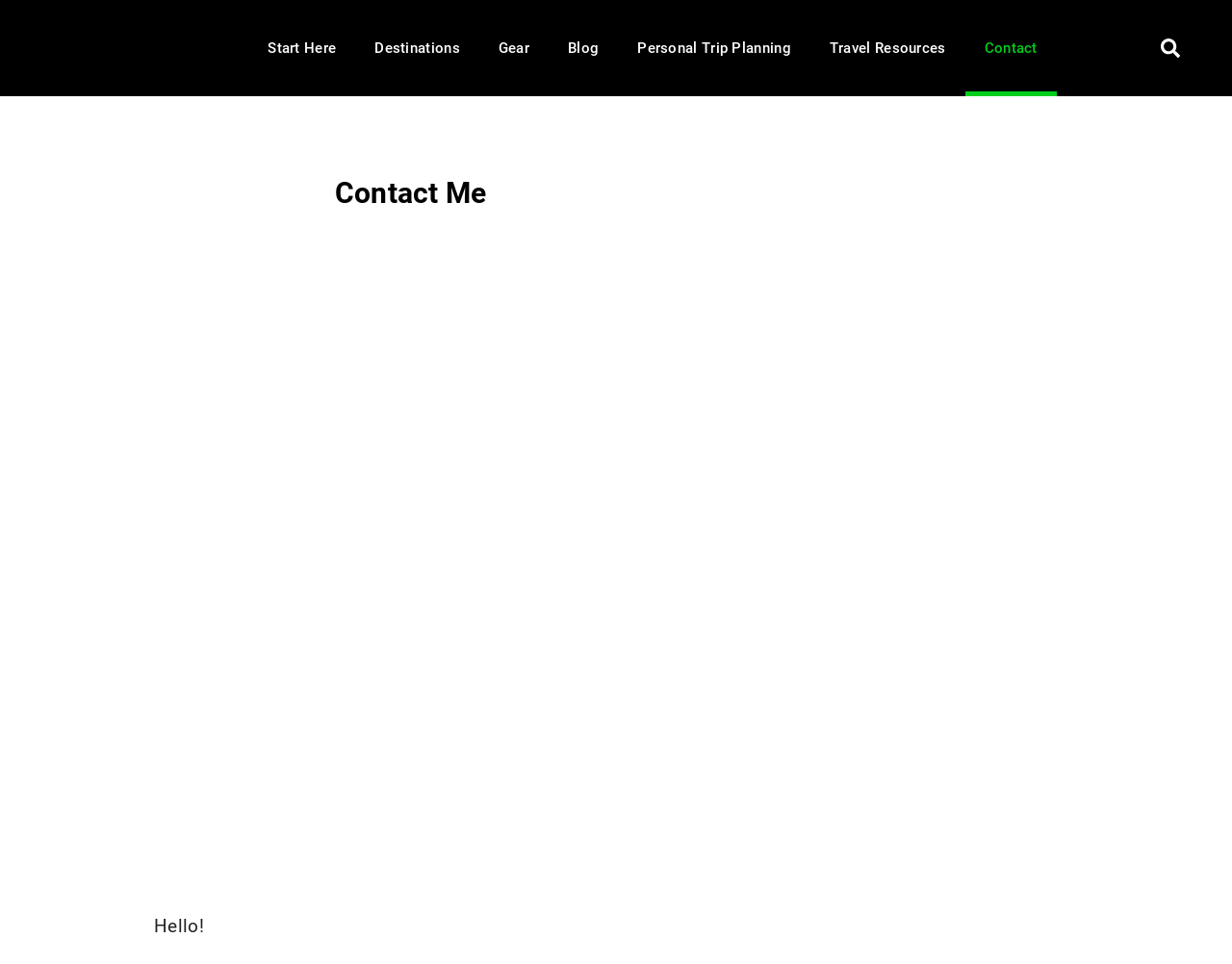Identify the coordinates of the bounding box for the element described below: "Start Here". Return the coordinates as four float numbers between 0 and 1: [left, top, right, bottom].

[0.202, 0.0, 0.288, 0.1]